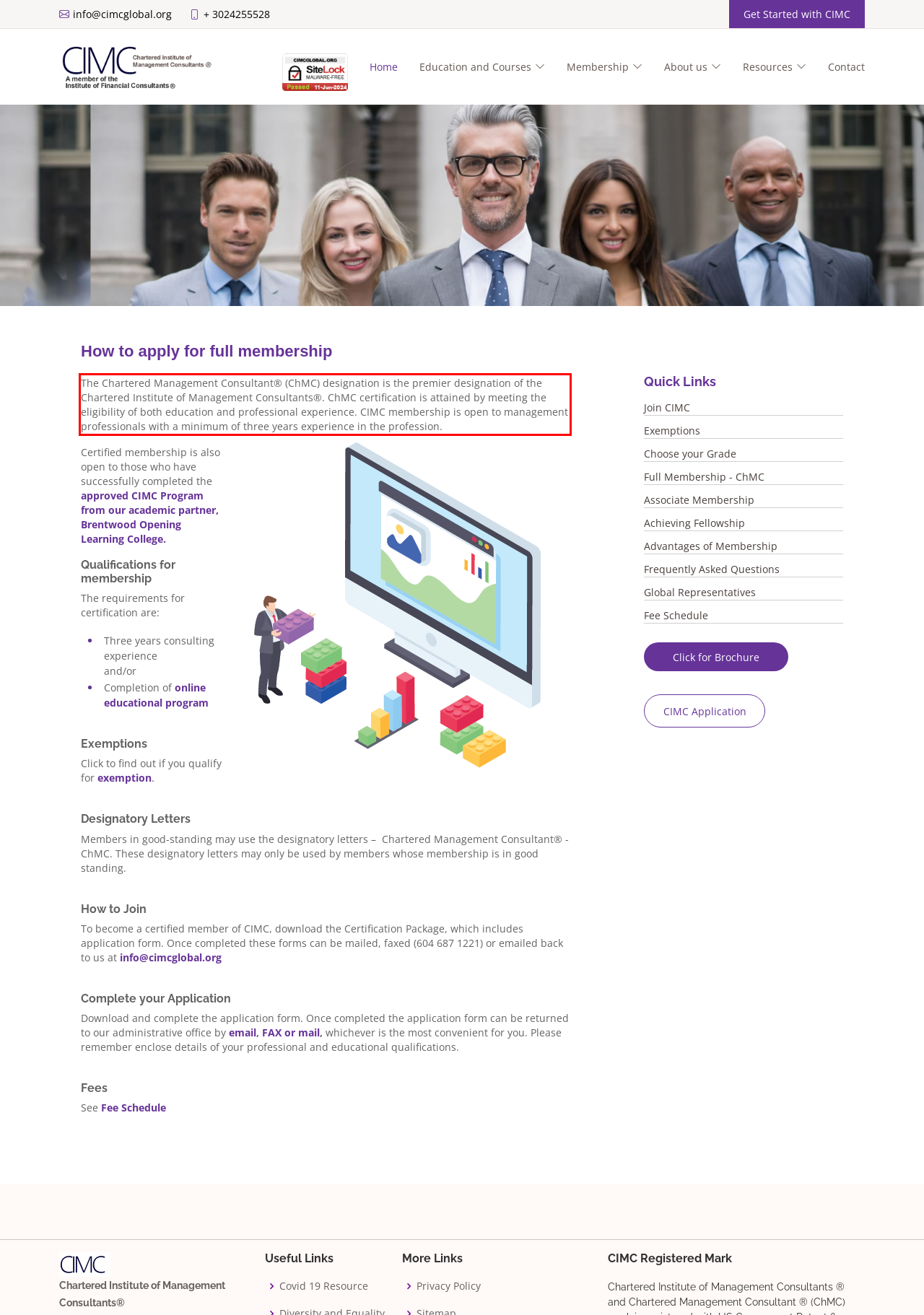Given a screenshot of a webpage with a red bounding box, extract the text content from the UI element inside the red bounding box.

The Chartered Management Consultant® (ChMC) designation is the premier designation of the Chartered Institute of Management Consultants®. ChMC certification is attained by meeting the eligibility of both education and professional experience. CIMC membership is open to management professionals with a minimum of three years experience in the profession.